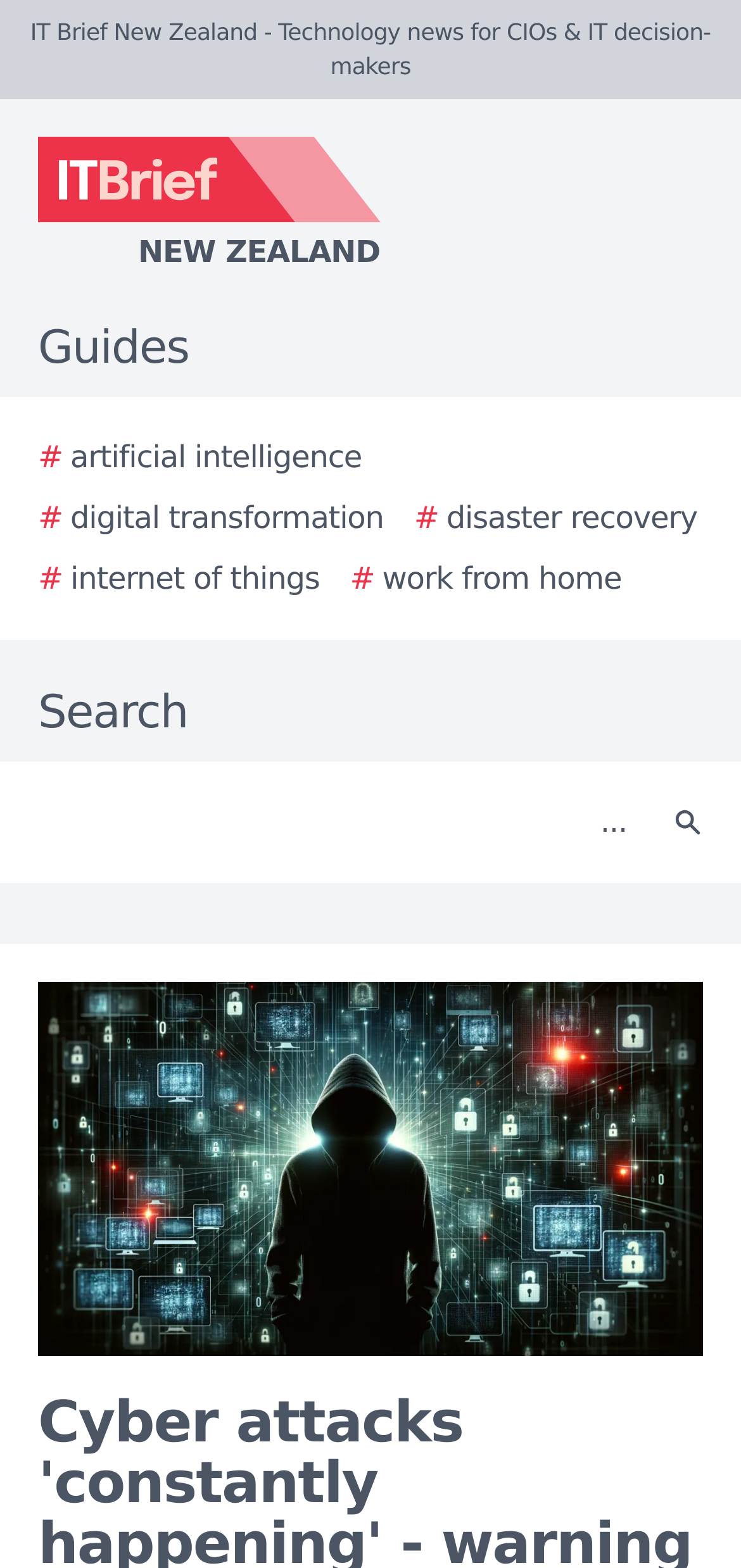Provide the bounding box coordinates of the area you need to click to execute the following instruction: "View the story image".

[0.051, 0.626, 0.949, 0.865]